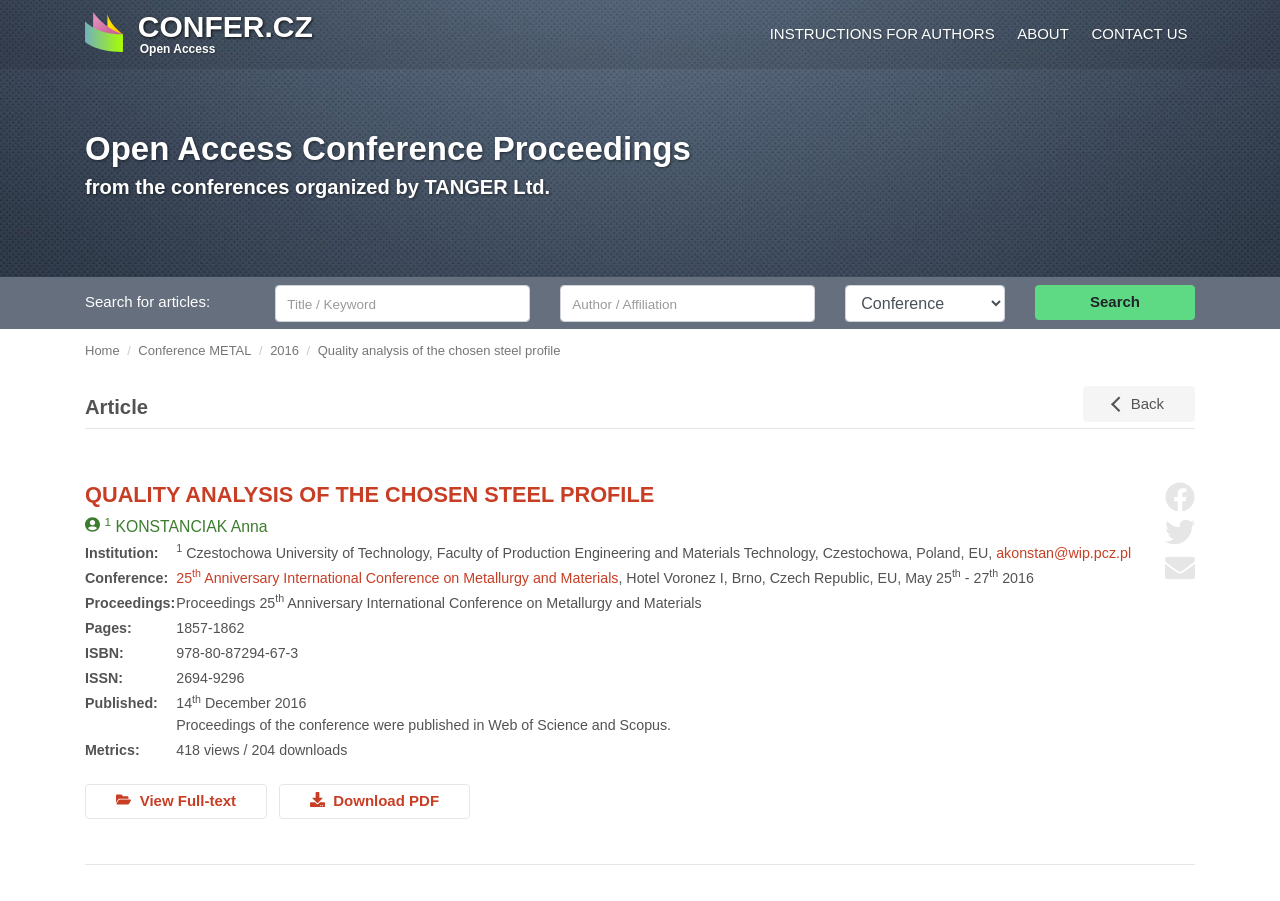Identify and provide the main heading of the webpage.

Open Access Conference Proceedings